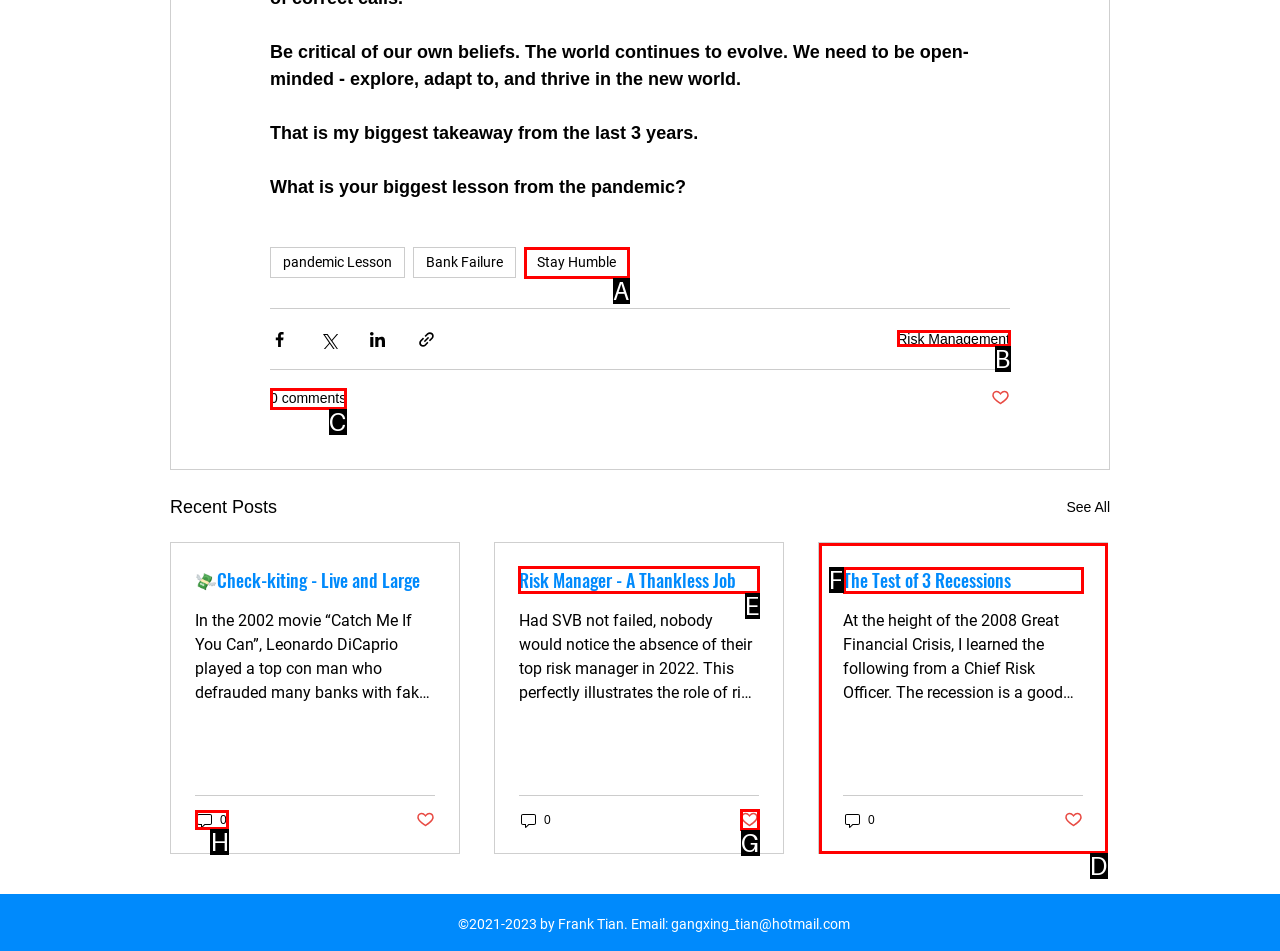Given the task: View the post about Risk Manager, point out the letter of the appropriate UI element from the marked options in the screenshot.

E